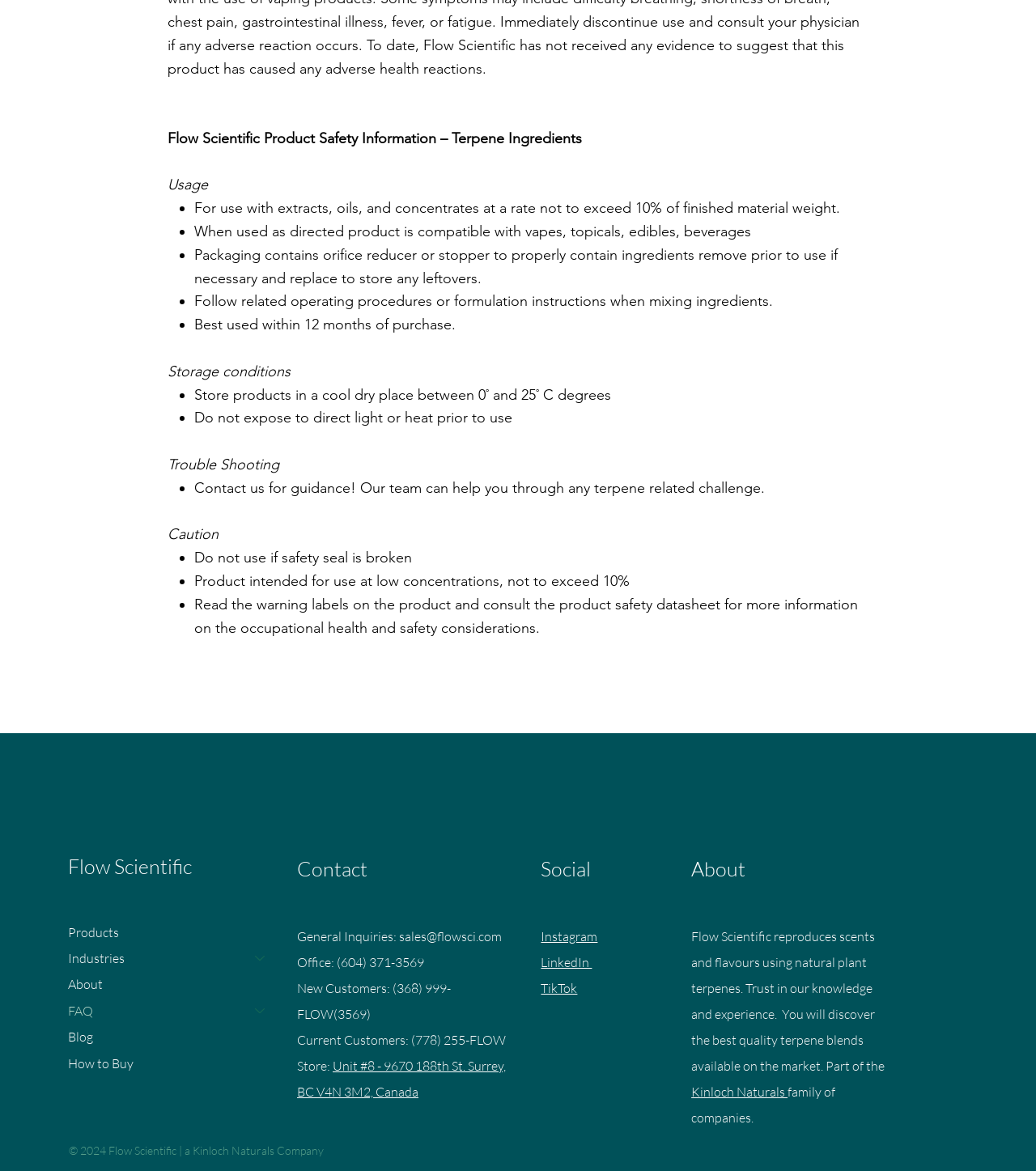What is the recommended storage condition for the product?
Answer the question with a single word or phrase by looking at the picture.

Cool dry place